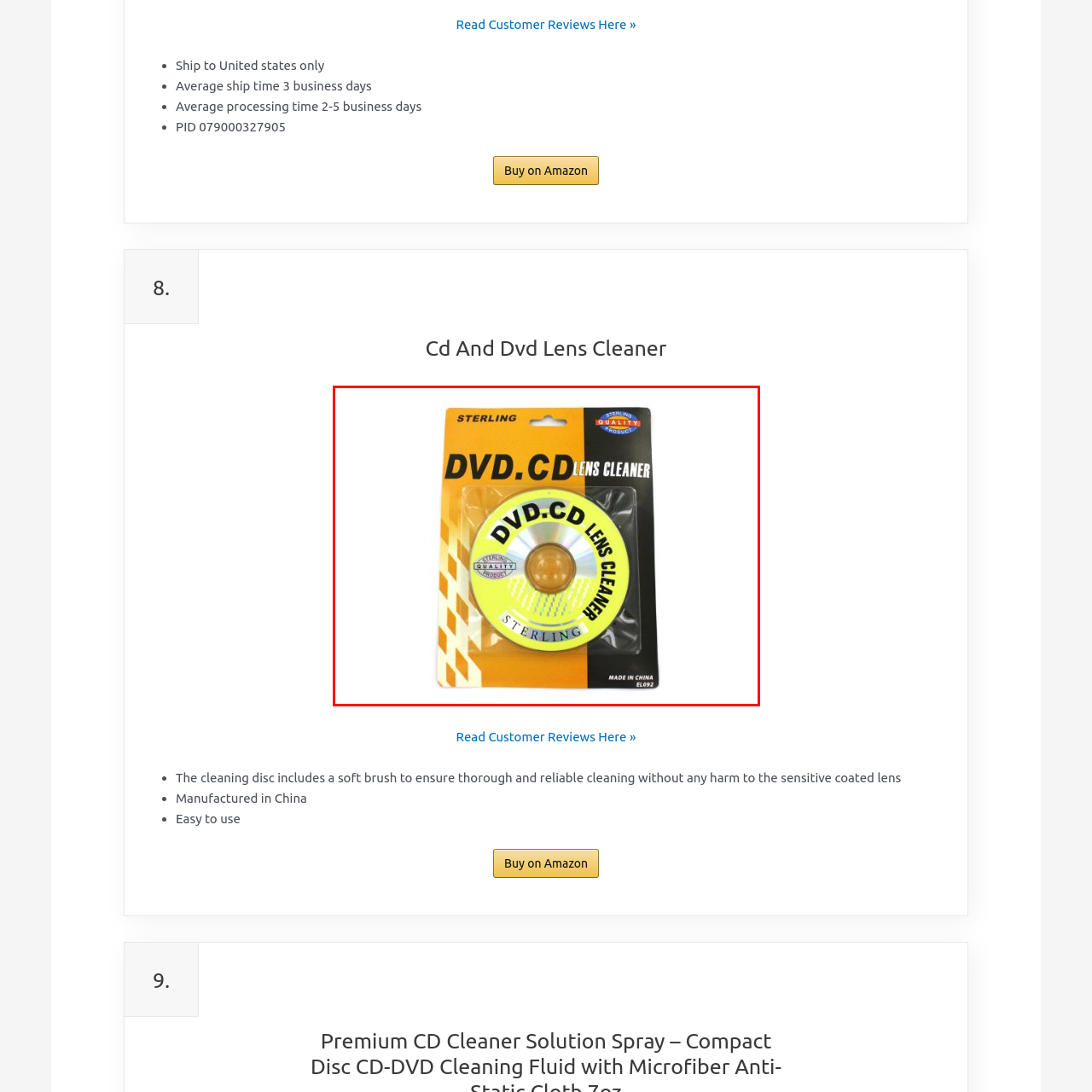Provide a thorough caption for the image that is surrounded by the red boundary.

This image features a CD/DVD lens cleaner, prominently packaged with a bright yellow design. The product name "DVD-CD LENS CLEANER" is displayed in bold letters, emphasizing its purpose for cleaning optical discs and lenses. The packaging, branded with "STERLING," showcases a circular cleaning disc that includes a central cleaning brush, designed to effectively maintain the clarity of sensitive coated lenses. The label indicates that the product is manufactured in China, affirming its global reach. This lens cleaner aims to provide an easy-to-use solution for maintaining the performance of DVD and CD players.